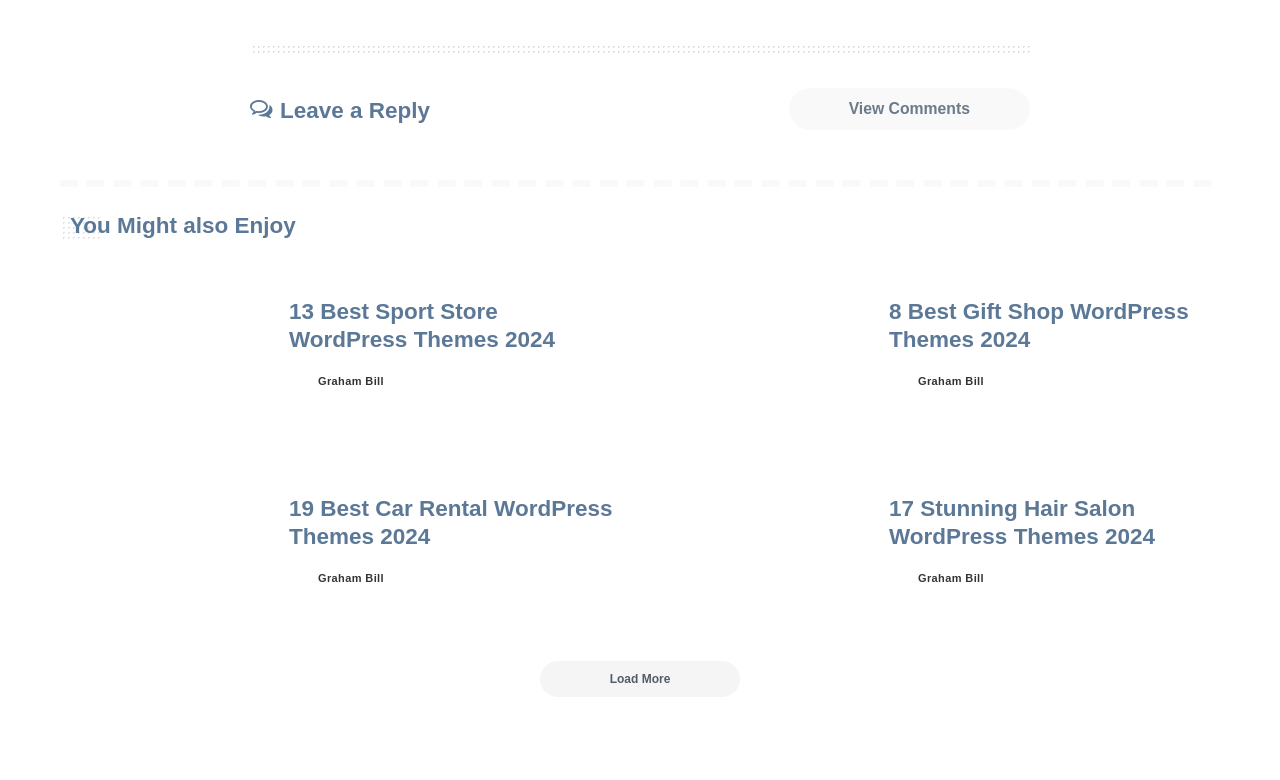Determine the bounding box coordinates for the clickable element required to fulfill the instruction: "Check the 17 Stunning Hair Salon WordPress Themes 2024 article". Provide the coordinates as four float numbers between 0 and 1, i.e., [left, top, right, bottom].

[0.695, 0.636, 0.902, 0.704]